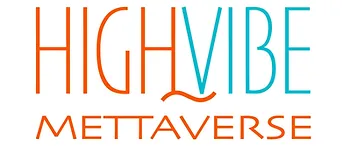Elaborate on the contents of the image in a comprehensive manner.

The image features the logo for "HighVibe METTAVERSE," presented in a modern and vibrant design. The word "HIGH" is prominently displayed in bold orange letters, while "VIBE" is rendered in a complementary aqua blue. The term "METTAVERSE" appears below in a similar vibrant orange, with a distinctive, flowing twist in the letter "t" that adds a creative touch. This logo embodies a lively and contemporary aesthetic, aligning with the themes of health and wellness championed by HighVibe Living. The overall look is energetic, inviting, and reflective of a community-focused initiative that emphasizes holistic health and positive living.